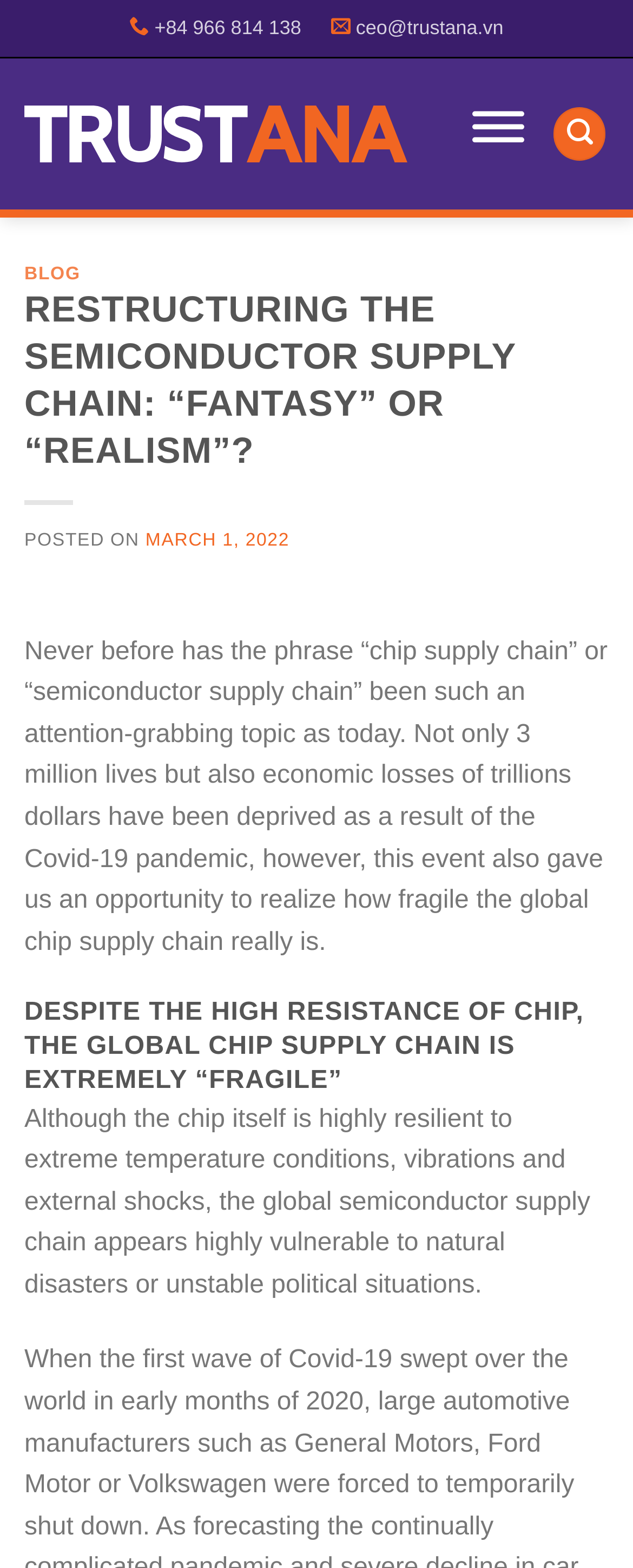Please determine the bounding box coordinates for the element that should be clicked to follow these instructions: "Call the phone number".

[0.244, 0.003, 0.476, 0.033]